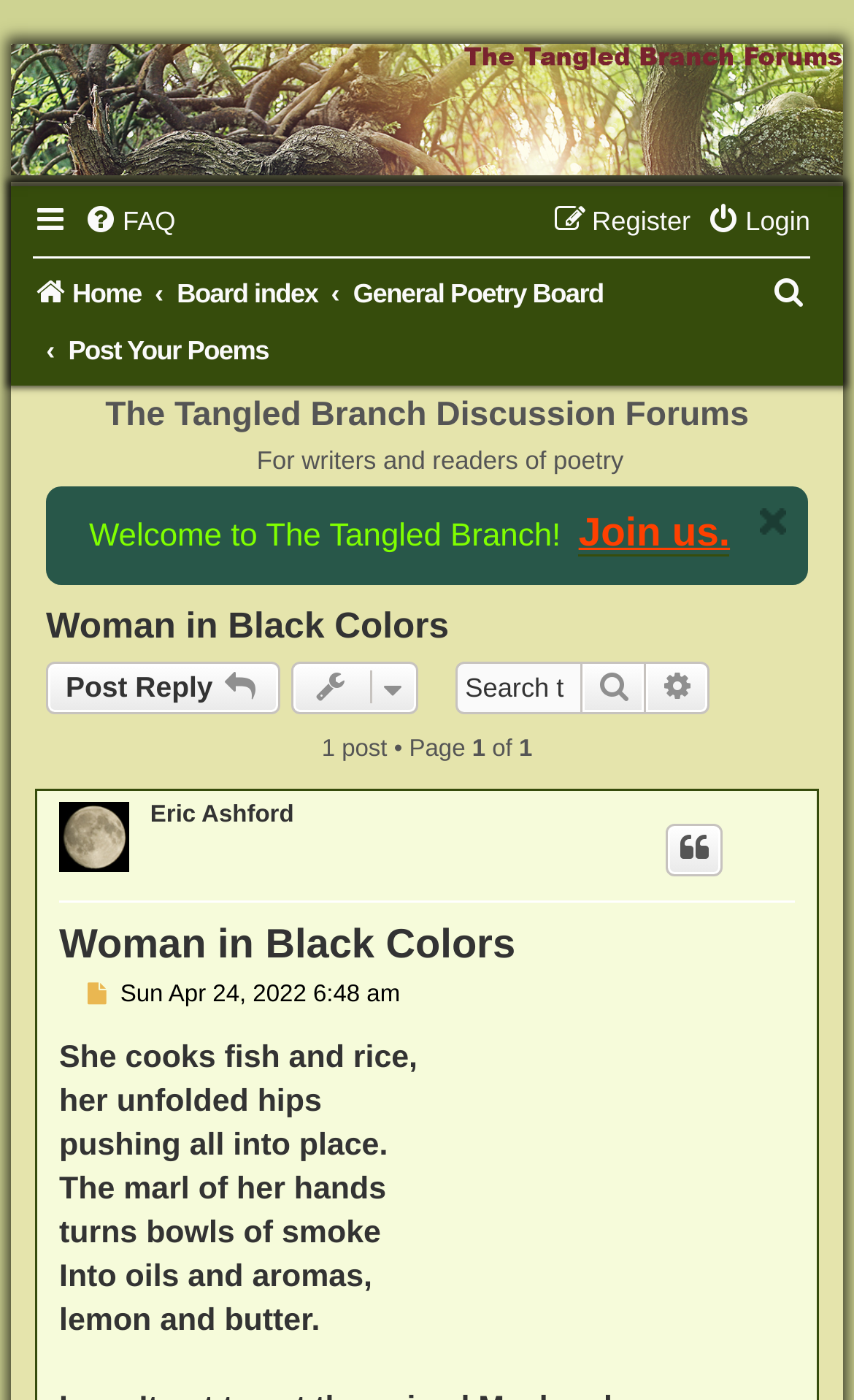Identify the bounding box coordinates for the element you need to click to achieve the following task: "Post a reply". Provide the bounding box coordinates as four float numbers between 0 and 1, in the form [left, top, right, bottom].

[0.054, 0.473, 0.328, 0.51]